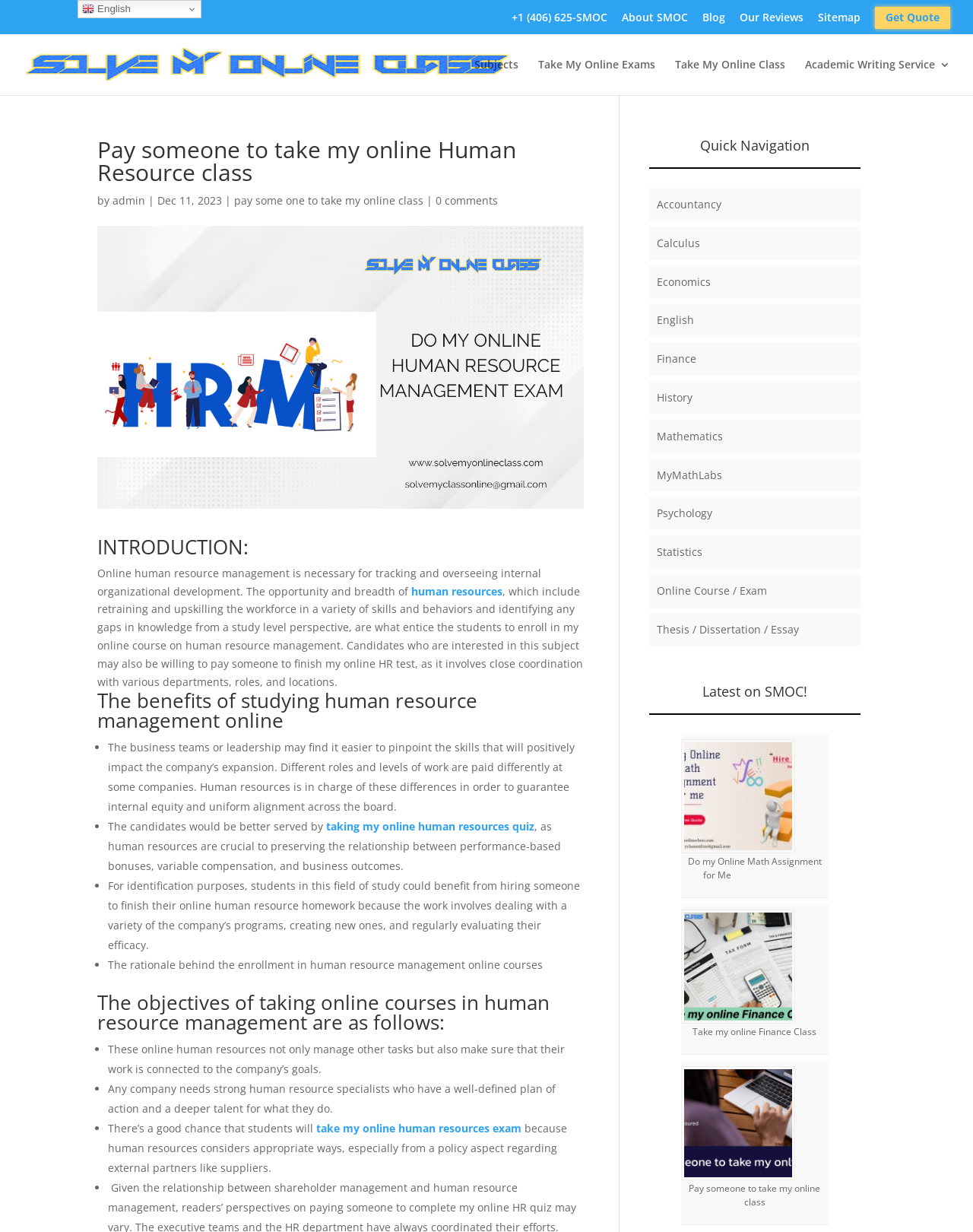Please locate the bounding box coordinates of the element that should be clicked to achieve the given instruction: "View recent posts".

None